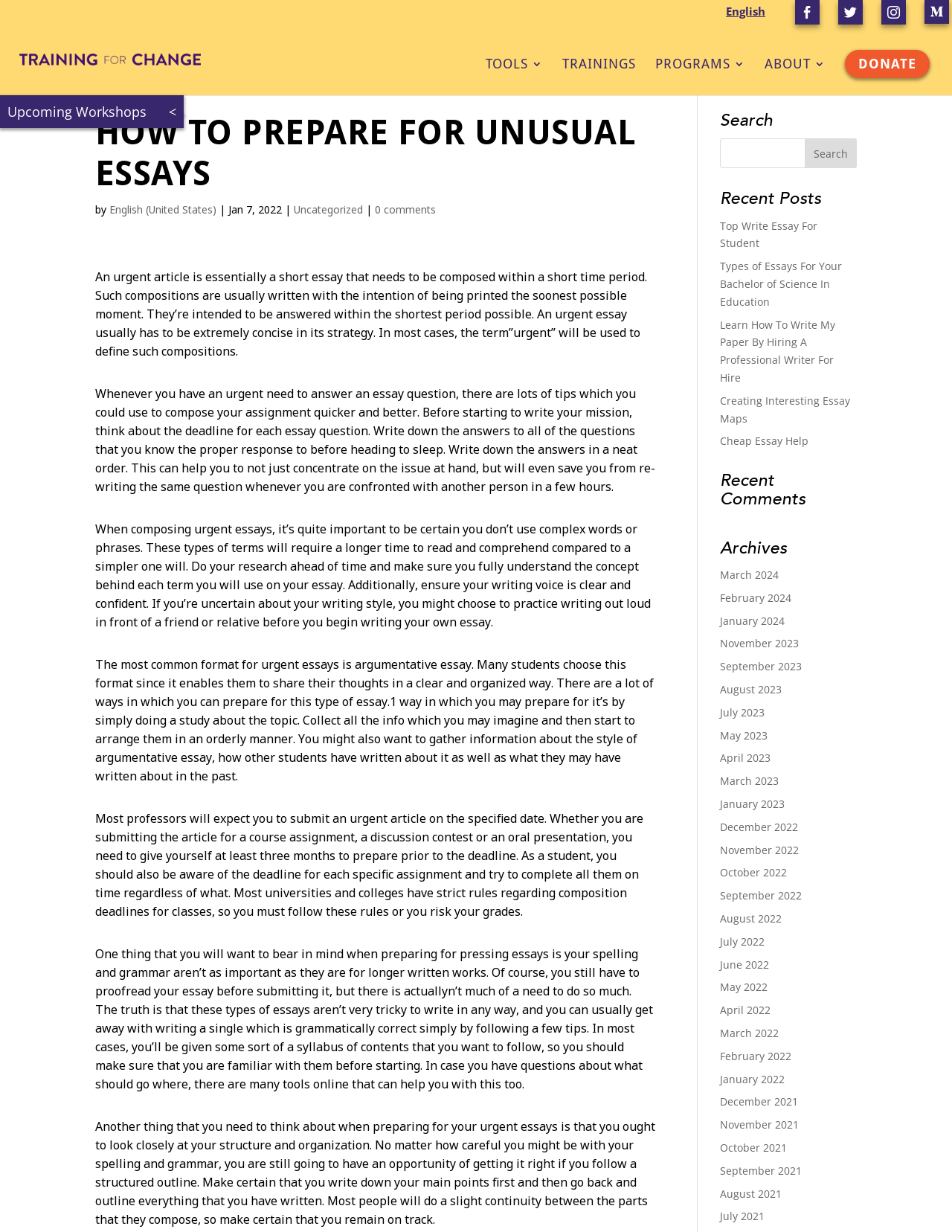Identify the bounding box coordinates of the clickable section necessary to follow the following instruction: "View the 'Recent Posts'". The coordinates should be presented as four float numbers from 0 to 1, i.e., [left, top, right, bottom].

[0.756, 0.155, 0.9, 0.176]